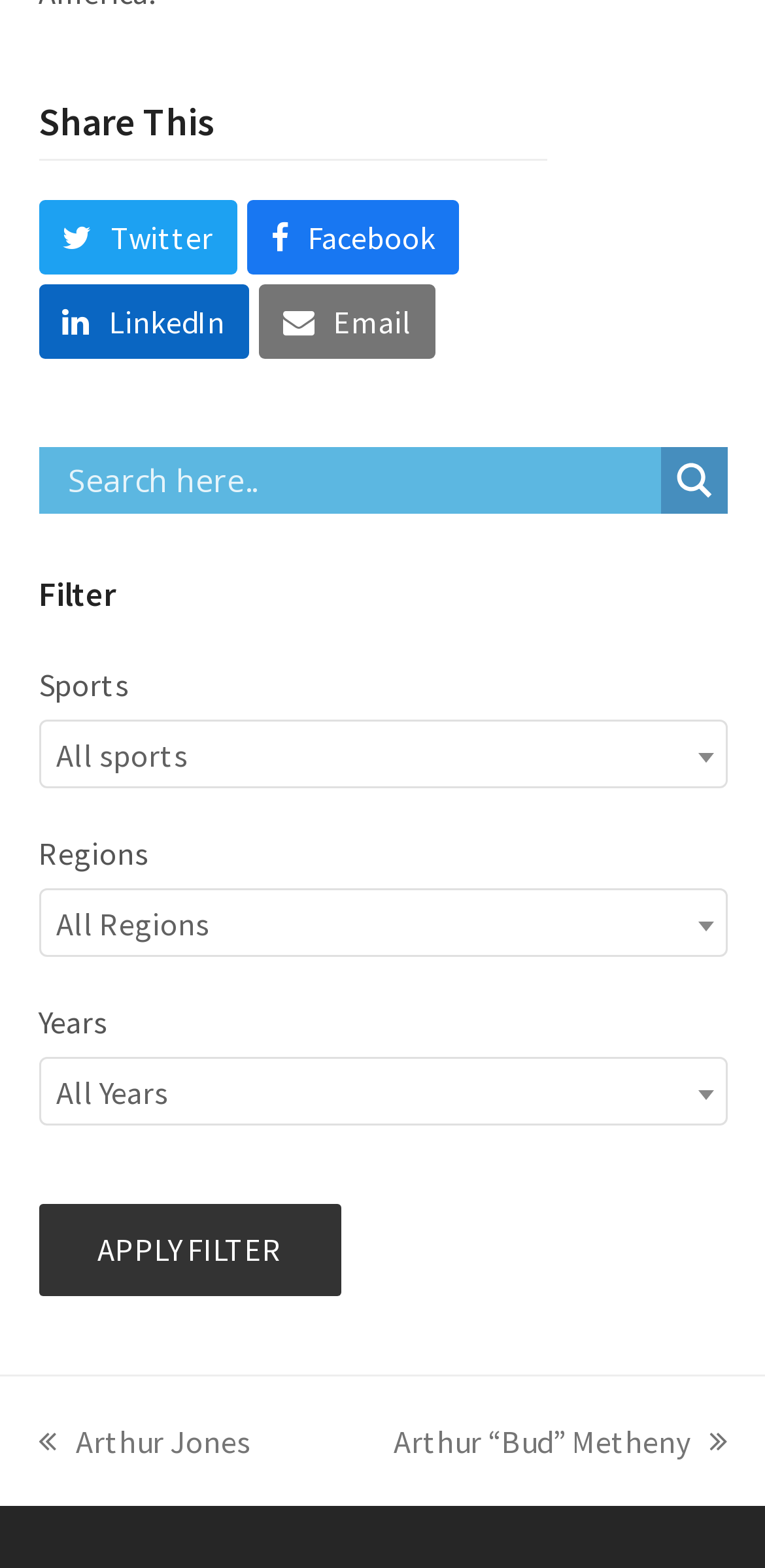What is the function of the APPLY FILTER button?
Provide a detailed answer to the question, using the image to inform your response.

The APPLY FILTER button, located at the bottom of the filter options, can be clicked to apply the selected filters and update the content displayed on the webpage accordingly.